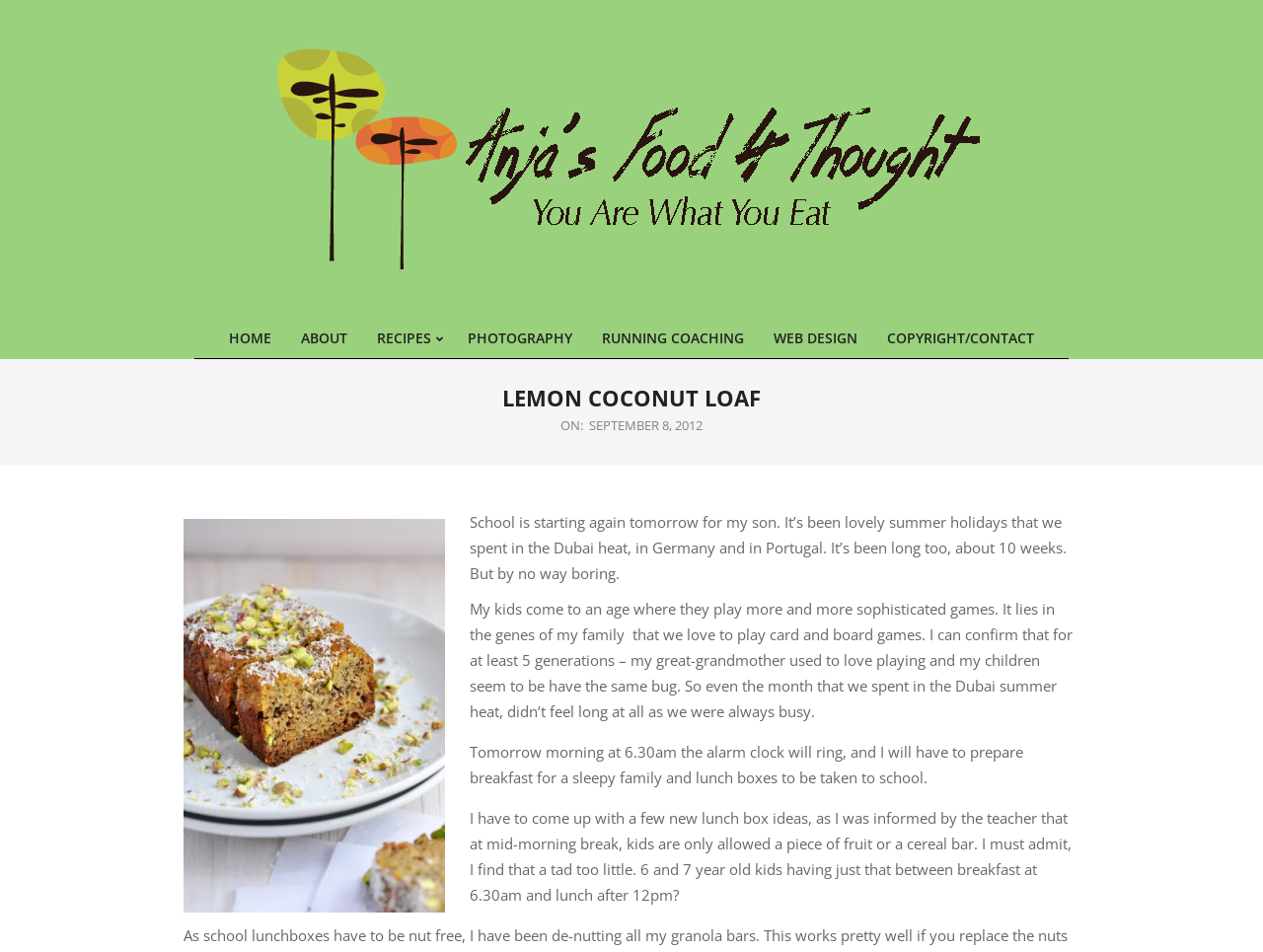What time will the alarm clock ring tomorrow morning?
Using the information from the image, provide a comprehensive answer to the question.

The author mentions that 'Tomorrow morning at 6.30am the alarm clock will ring' which specifies the time when the alarm clock will ring.